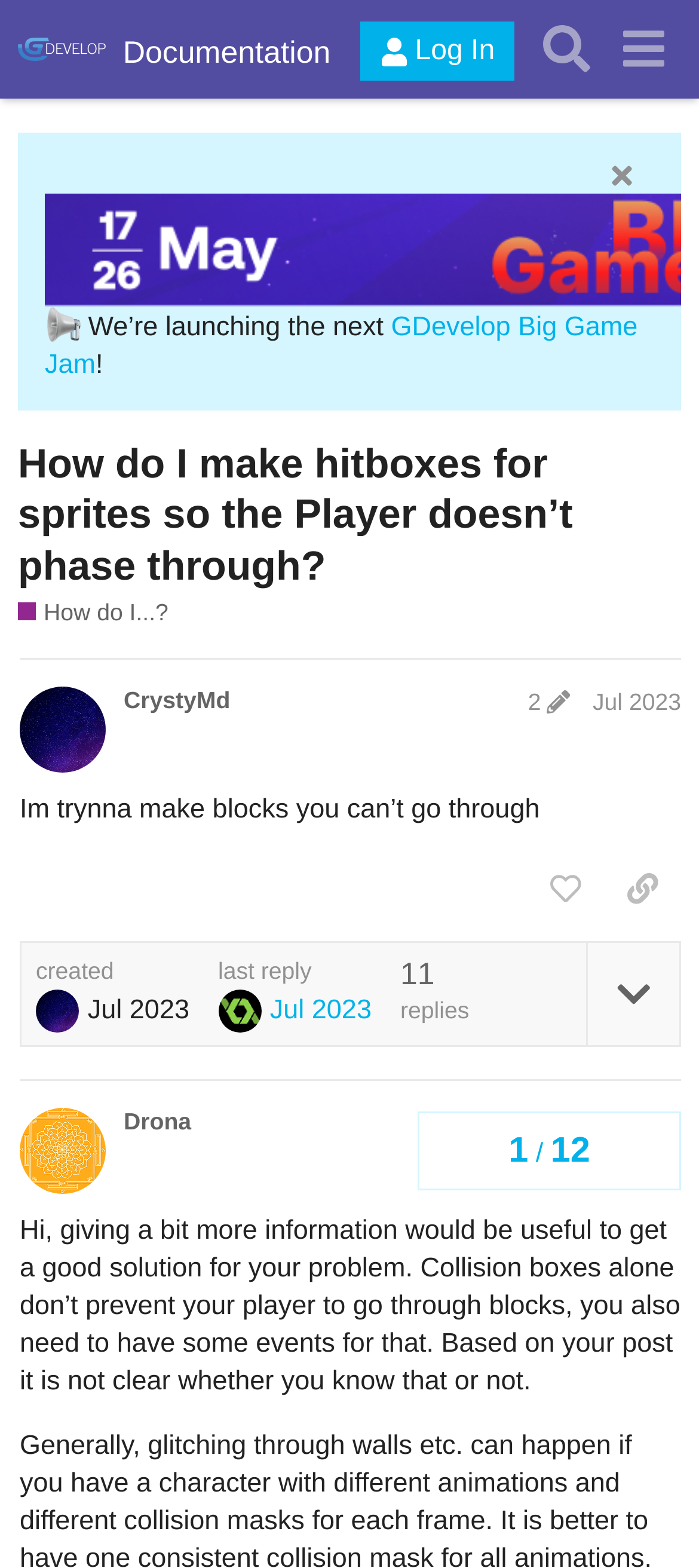Can you pinpoint the bounding box coordinates for the clickable element required for this instruction: "Search for topics"? The coordinates should be four float numbers between 0 and 1, i.e., [left, top, right, bottom].

[0.755, 0.007, 0.865, 0.056]